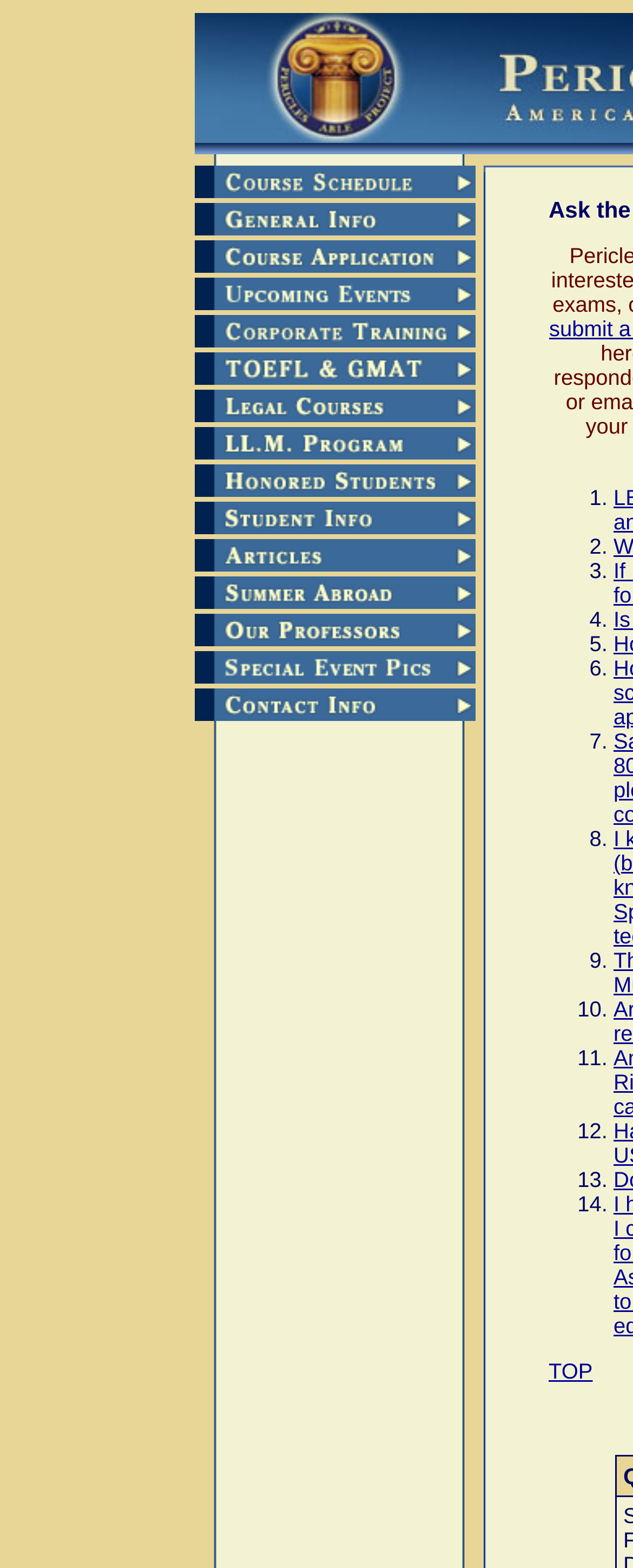How many list markers are there?
Kindly give a detailed and elaborate answer to the question.

I counted the list markers on the webpage, starting from '1.' to '14.', and found that there are 14 list markers in total.